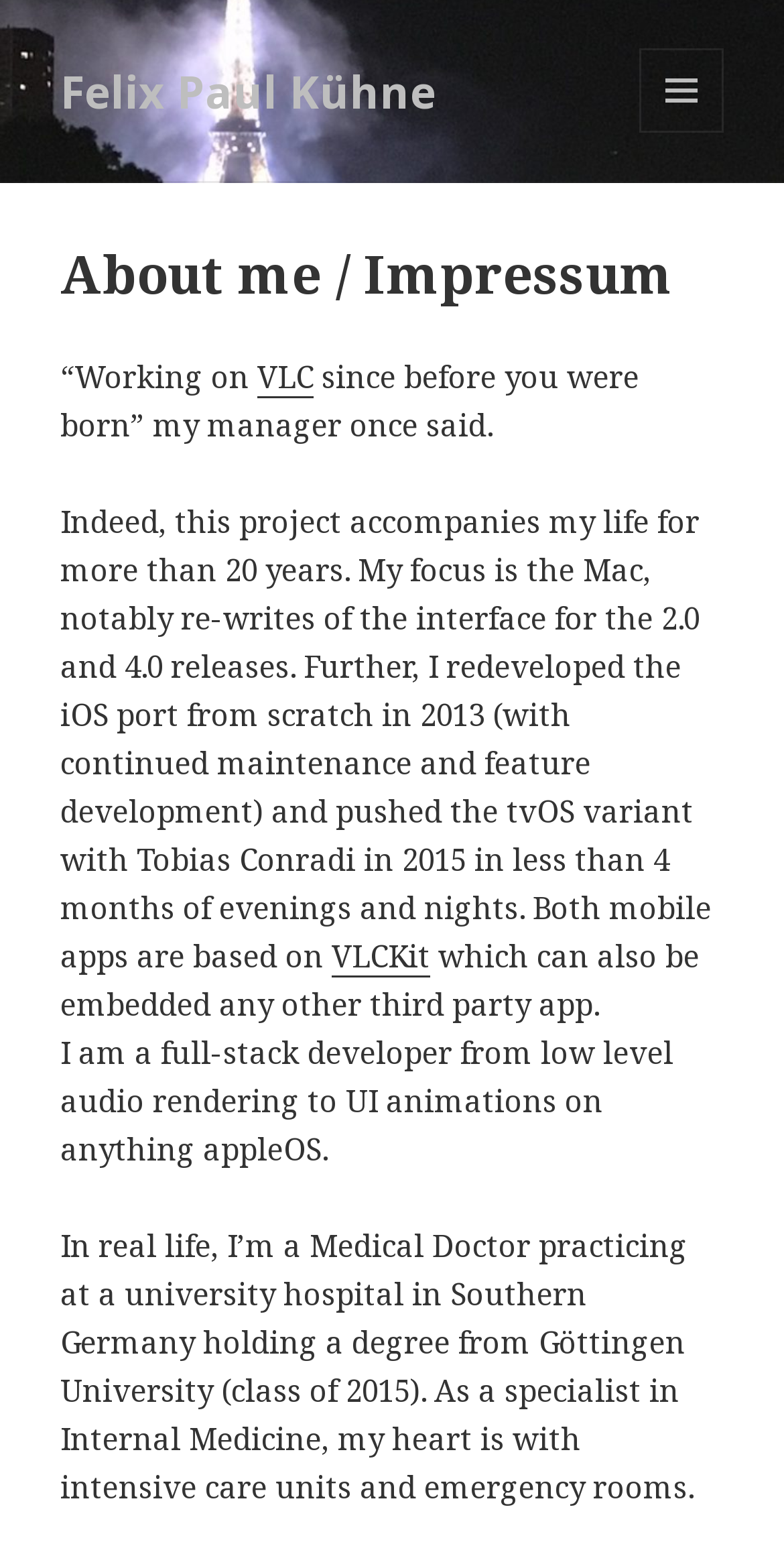Identify the bounding box of the HTML element described here: "VLC". Provide the coordinates as four float numbers between 0 and 1: [left, top, right, bottom].

[0.328, 0.23, 0.4, 0.258]